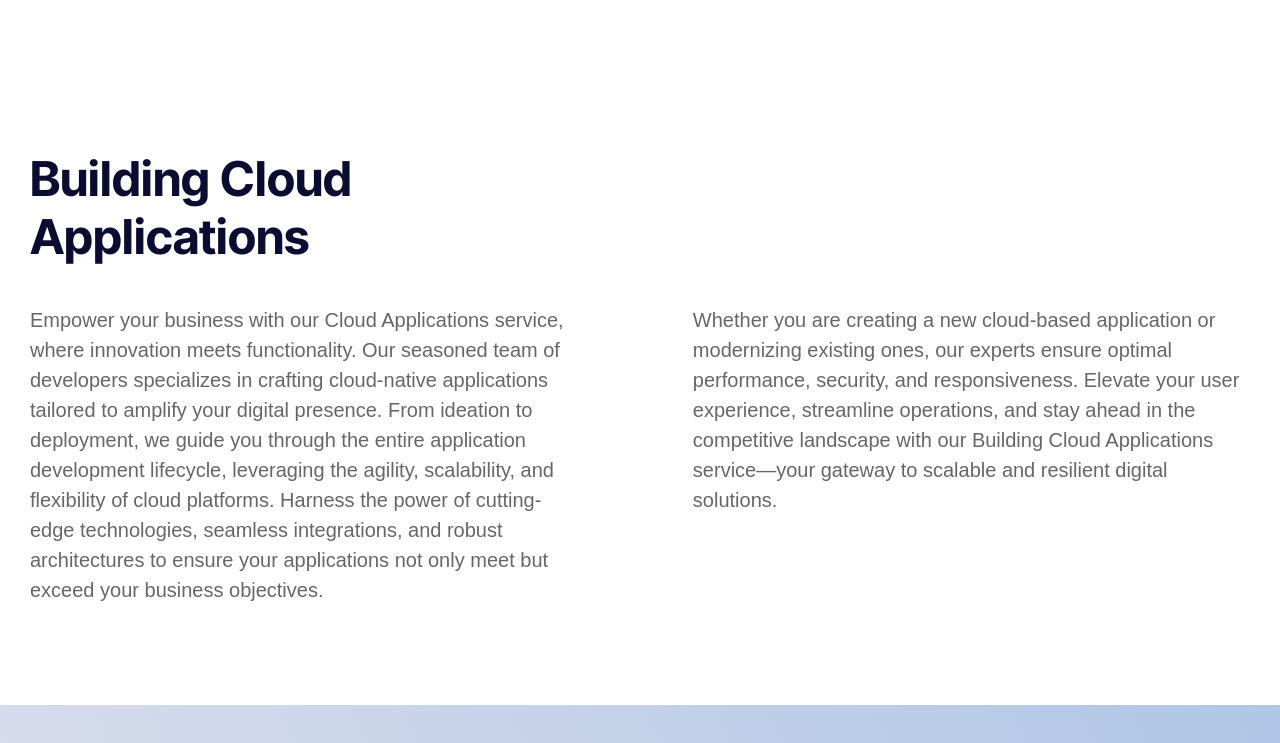Determine the bounding box coordinates of the section I need to click to execute the following instruction: "Click the phone number link". Provide the coordinates as four float numbers between 0 and 1, i.e., [left, top, right, bottom].

[0.771, 0.053, 0.868, 0.079]